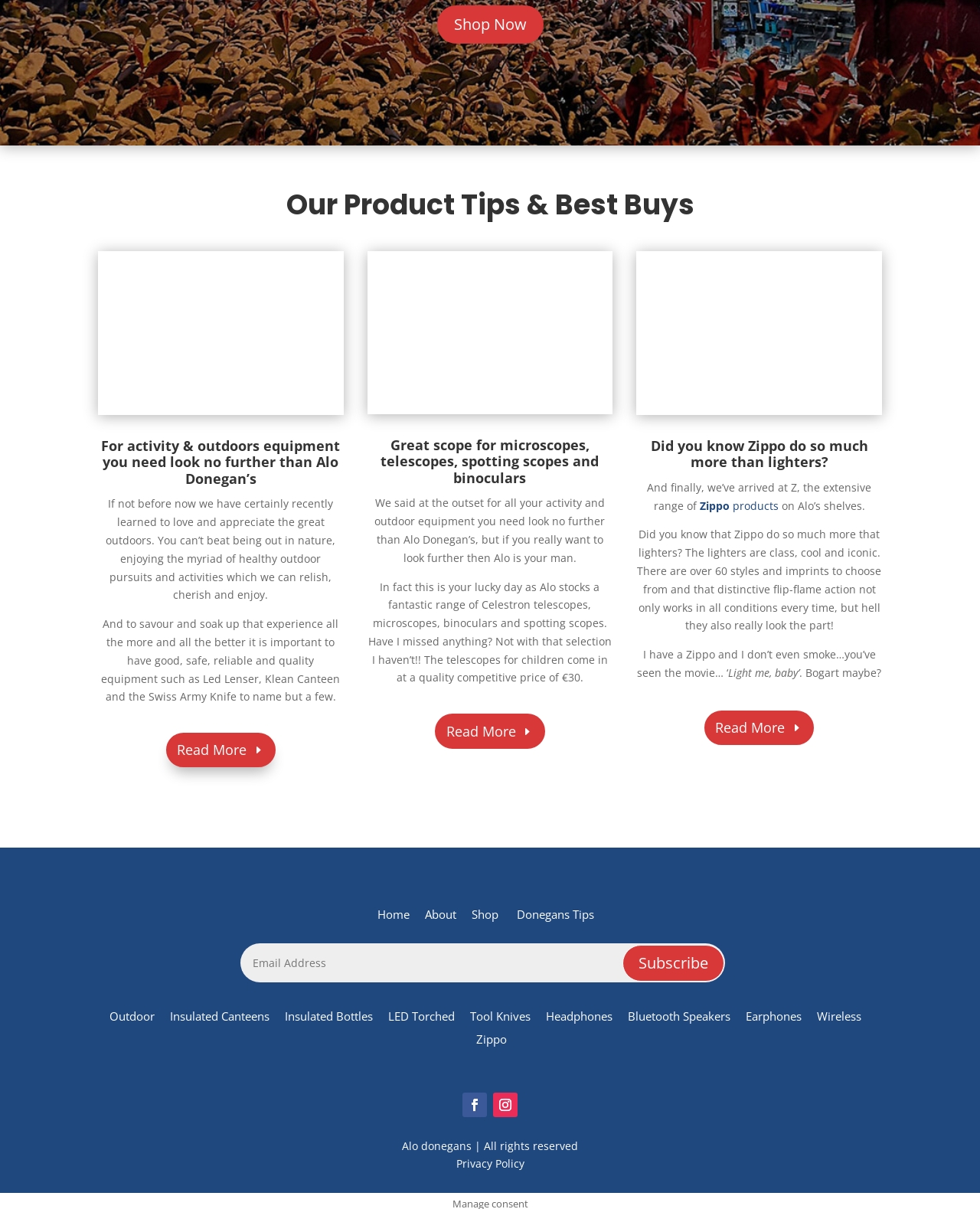Determine the bounding box coordinates of the clickable element to achieve the following action: 'Subscribe to the newsletter'. Provide the coordinates as four float values between 0 and 1, formatted as [left, top, right, bottom].

[0.635, 0.781, 0.739, 0.812]